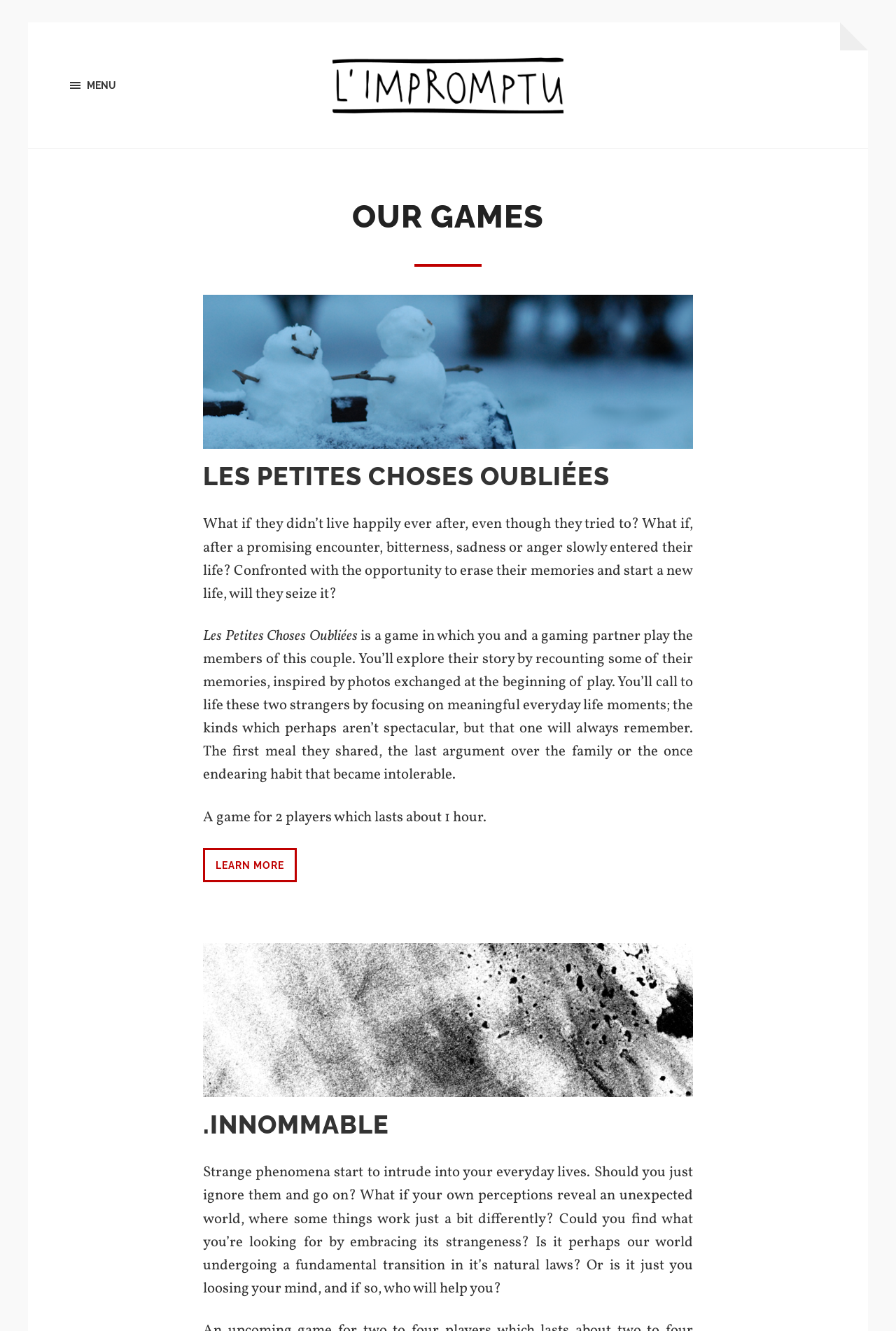Find the bounding box coordinates for the UI element that matches this description: "parent_node: MENU title="L'Impromptu —"".

[0.031, 0.043, 0.969, 0.085]